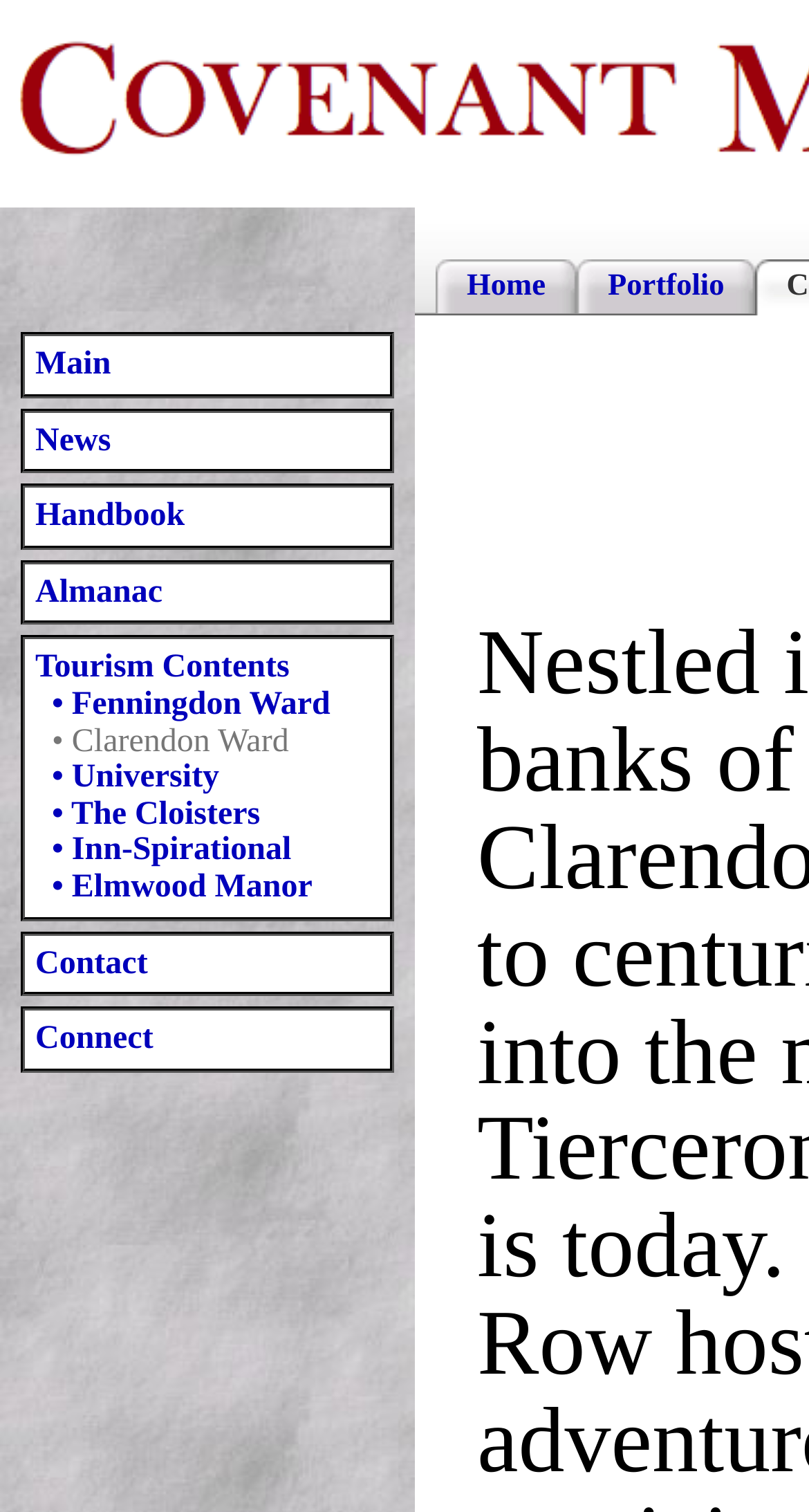Identify the bounding box coordinates of the section that should be clicked to achieve the task described: "view news".

[0.044, 0.279, 0.137, 0.303]